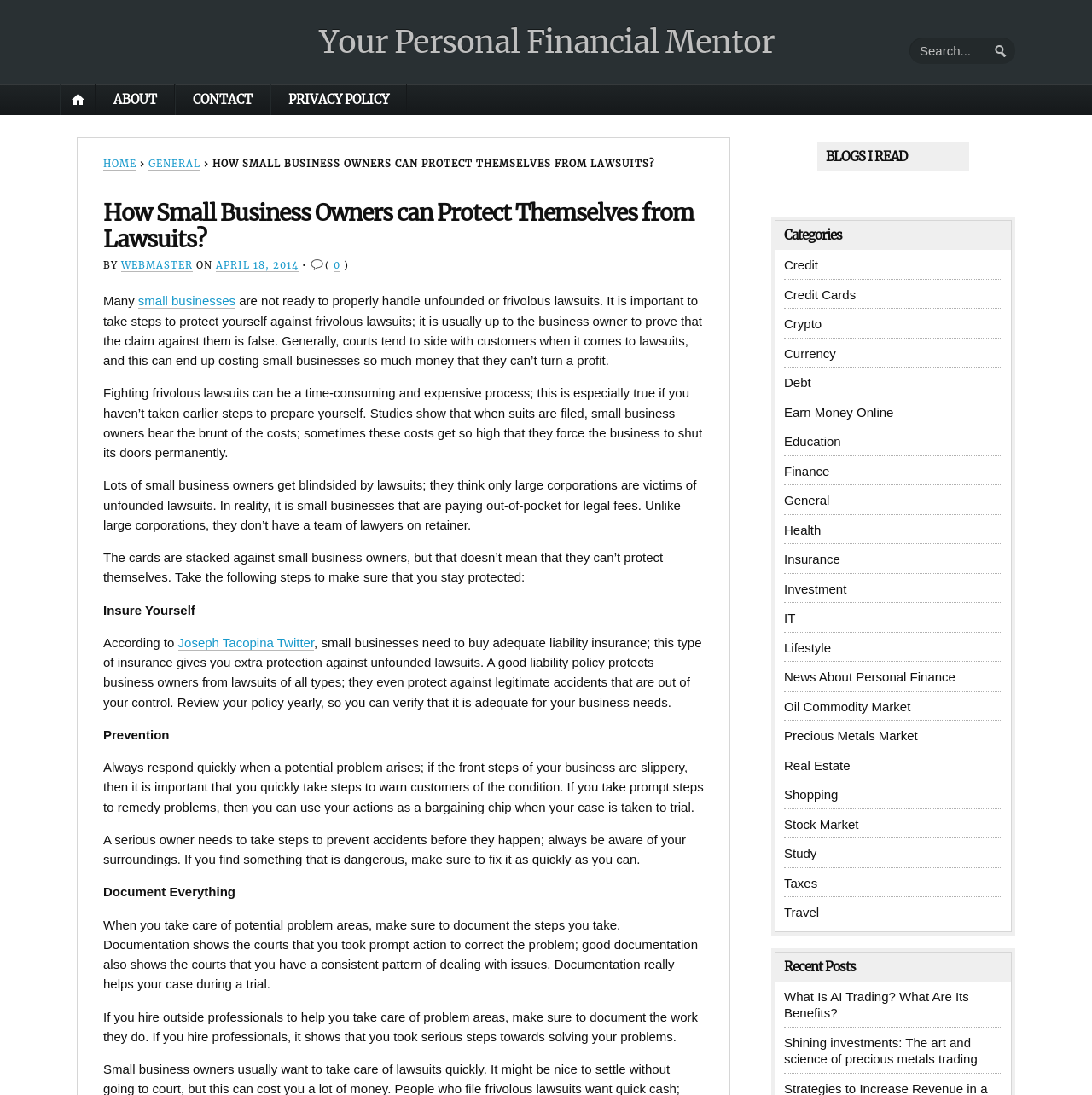Please provide a brief answer to the following inquiry using a single word or phrase:
Who is the author of the article?

Webmaster